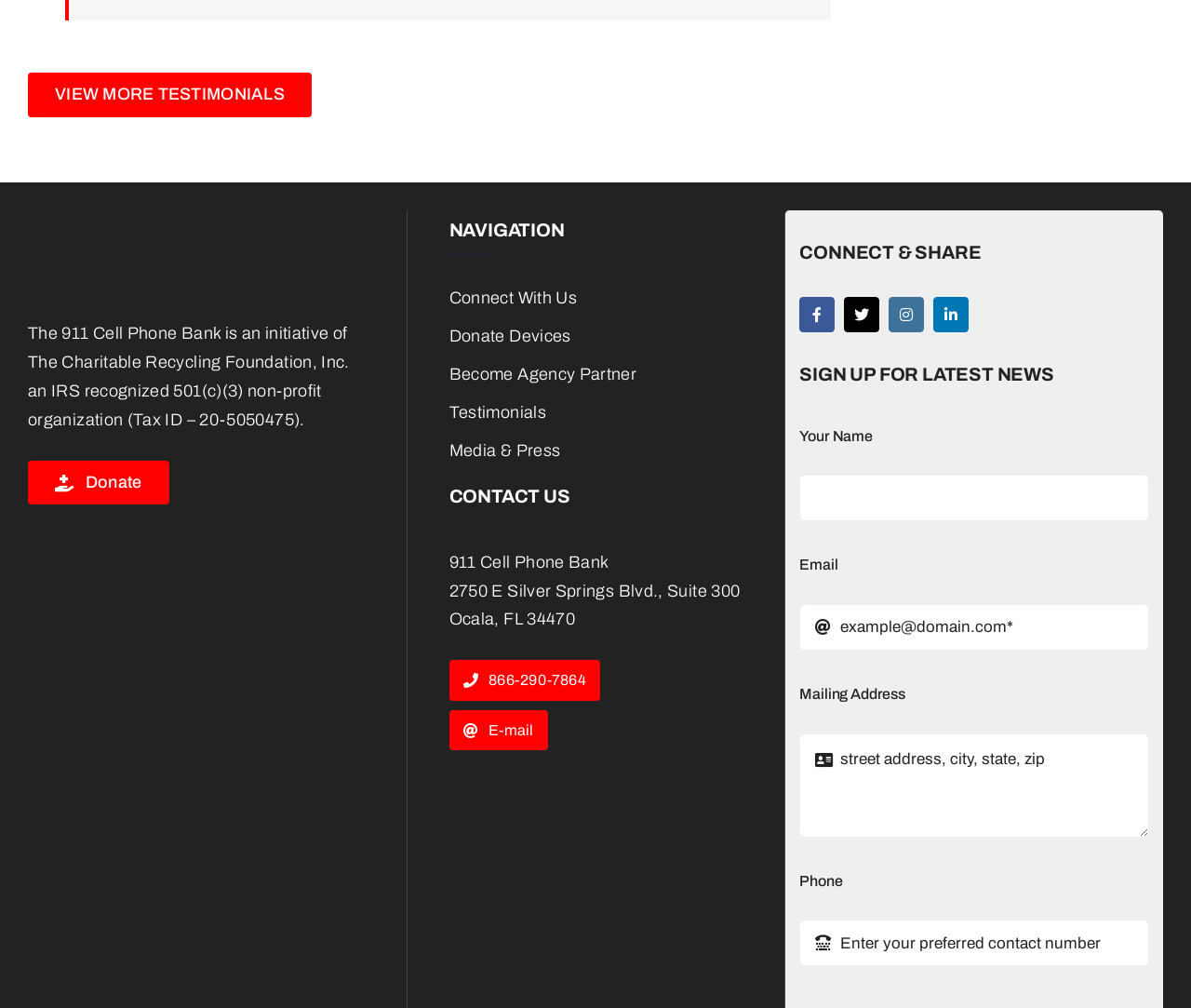Please identify the bounding box coordinates of the area that needs to be clicked to fulfill the following instruction: "Click the 'Register' link."

None